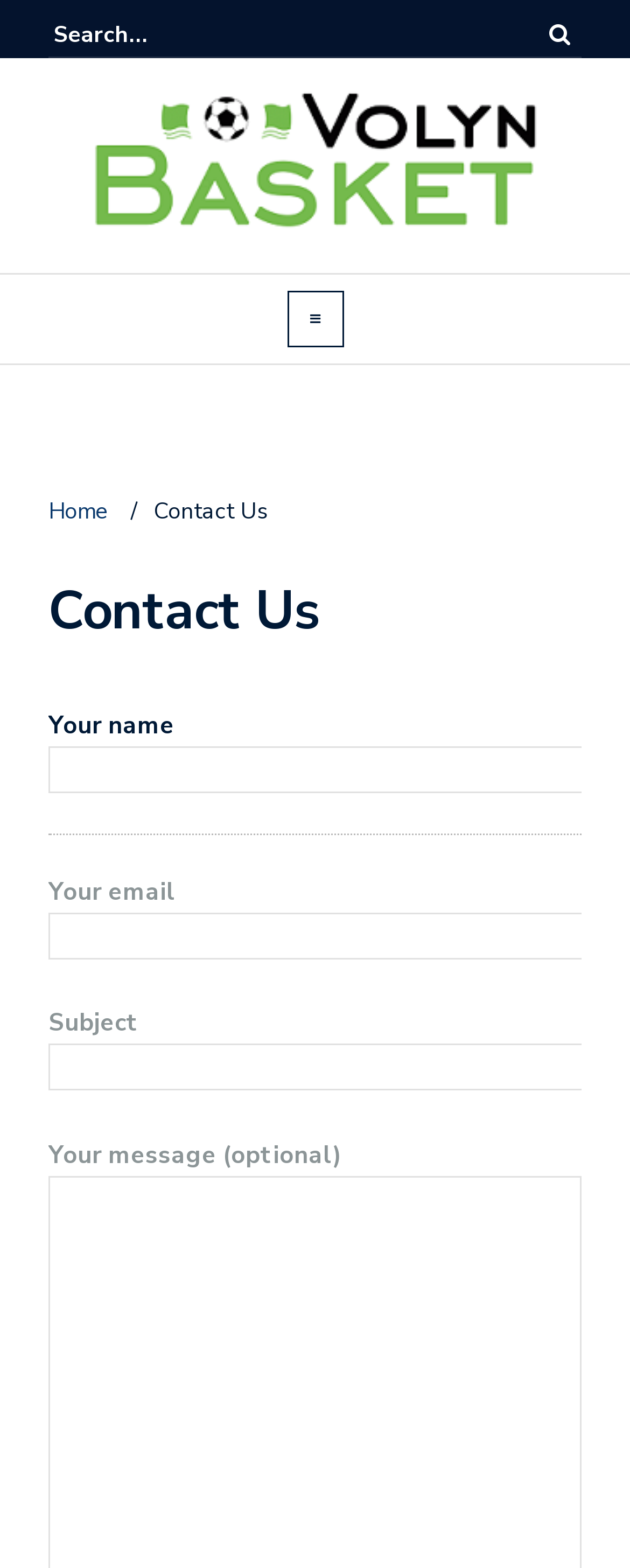Predict the bounding box of the UI element based on this description: "parent_node: Search for: name="s" placeholder="Search..."".

[0.077, 0.008, 0.405, 0.036]